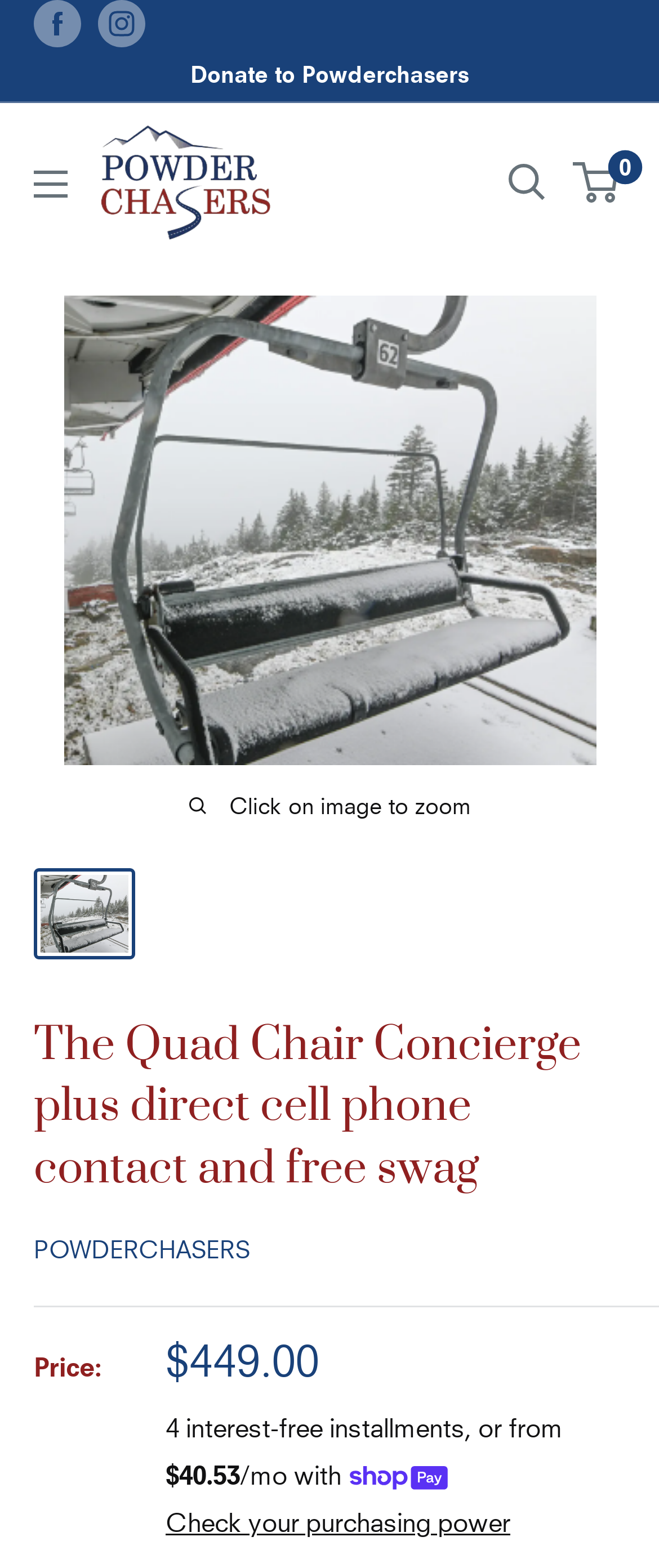Highlight the bounding box coordinates of the element that should be clicked to carry out the following instruction: "Check your purchasing power". The coordinates must be given as four float numbers ranging from 0 to 1, i.e., [left, top, right, bottom].

[0.251, 0.956, 0.774, 0.986]